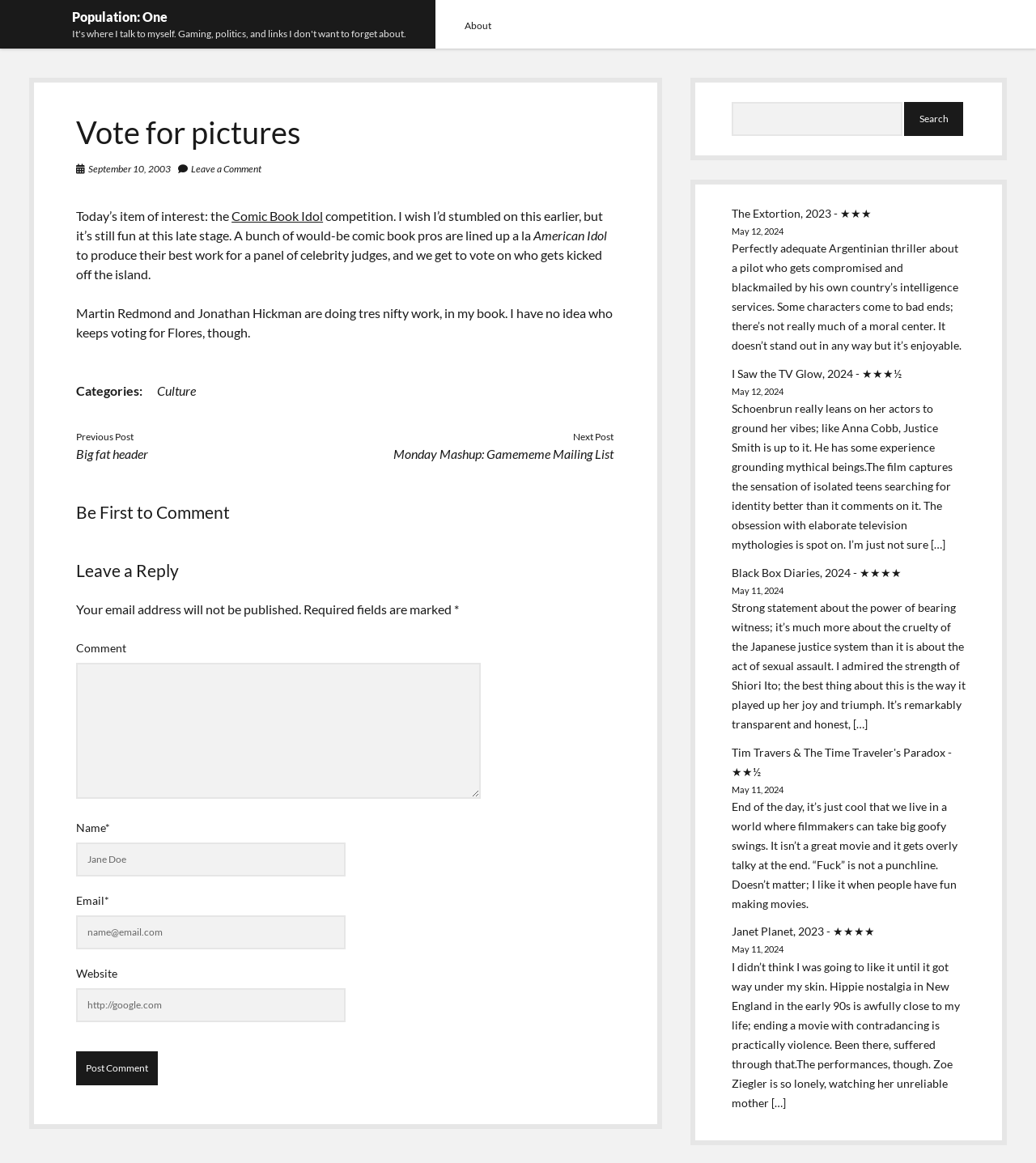Please identify the bounding box coordinates of where to click in order to follow the instruction: "Vote for a picture".

[0.074, 0.096, 0.593, 0.132]